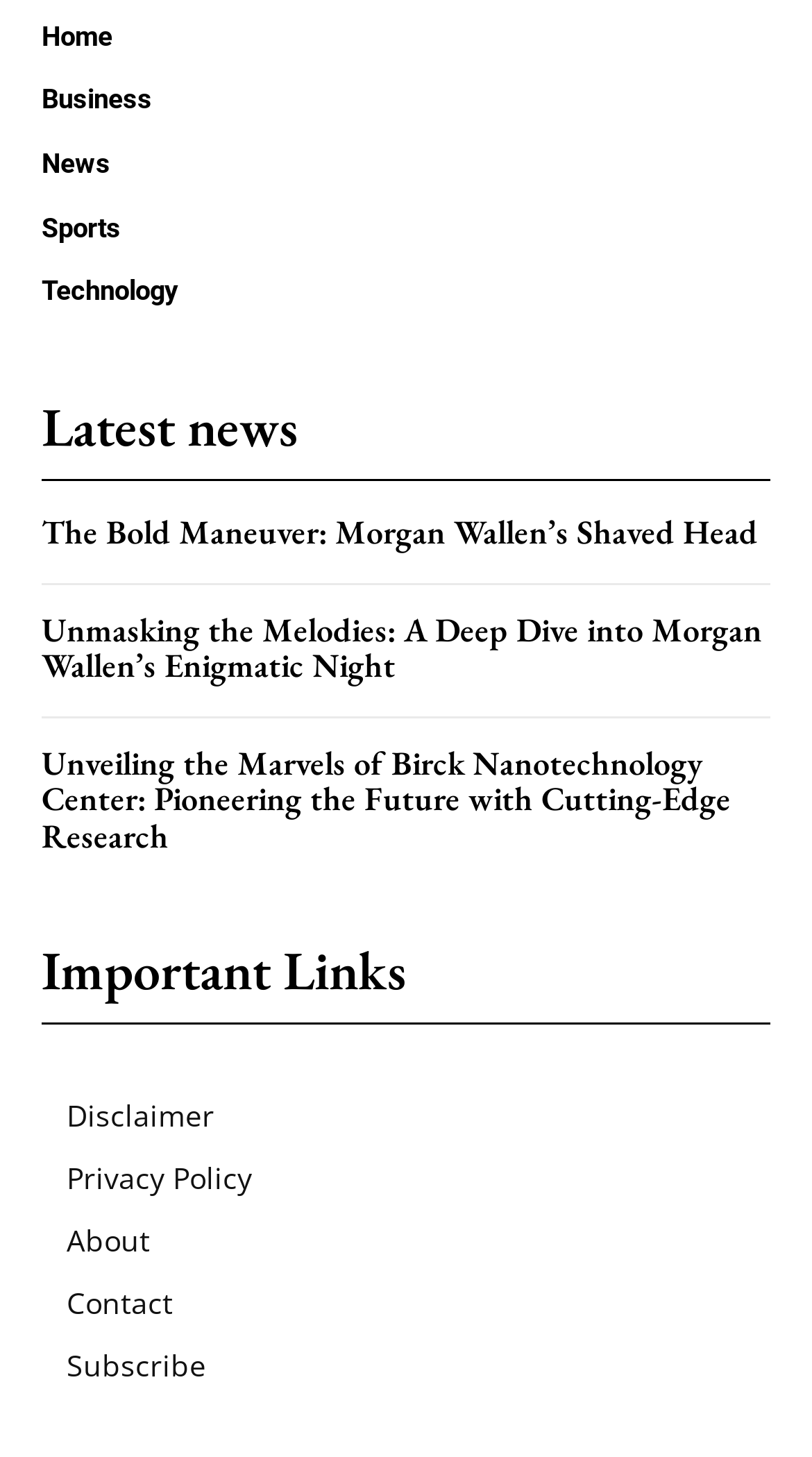Carefully examine the image and provide an in-depth answer to the question: What is the title of the second news heading?

I looked at the news headings and found the second one, which is 'Unmasking the Melodies: A Deep Dive into Morgan Wallen’s Enigmatic Night'.